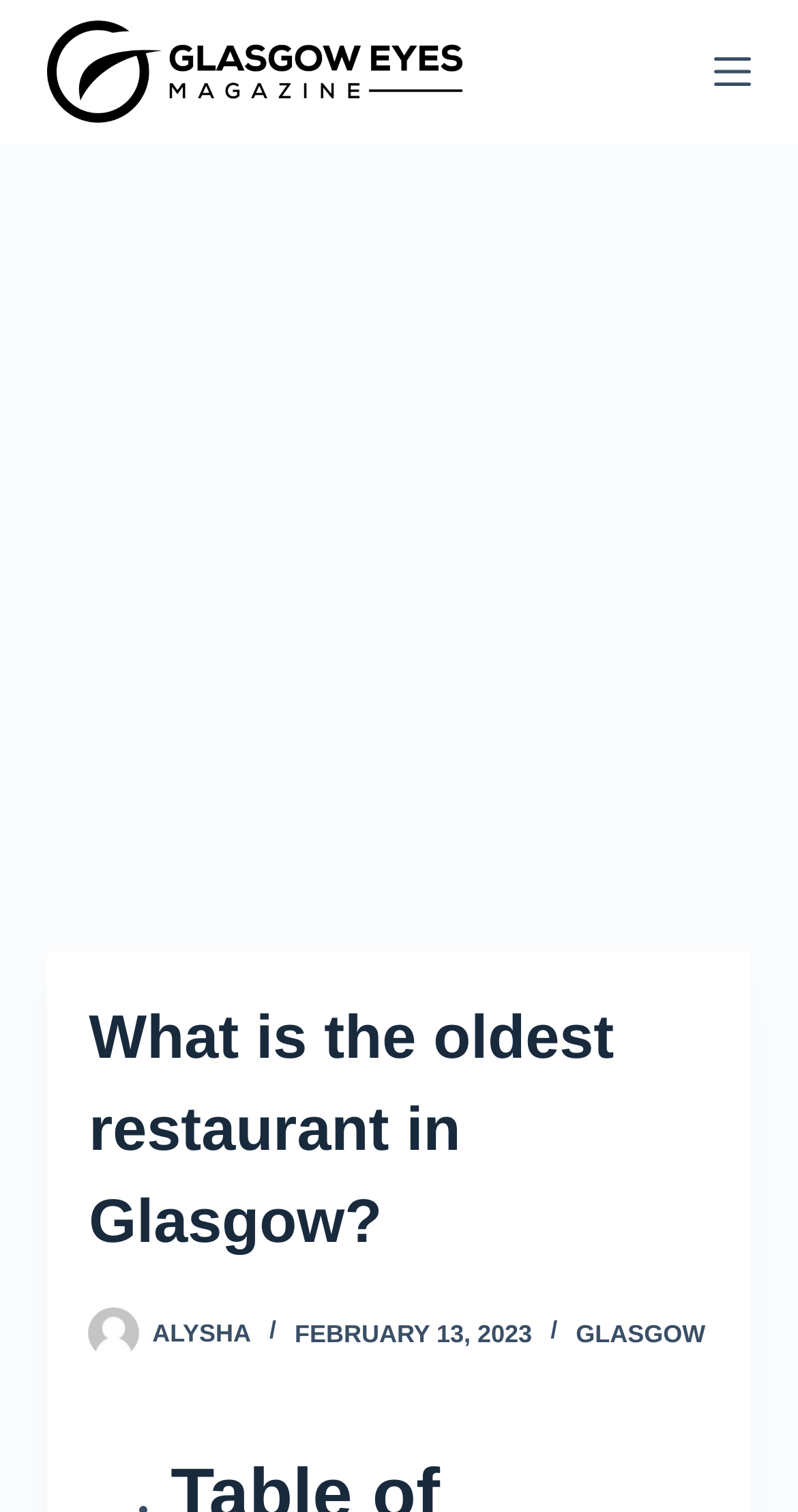Summarize the contents and layout of the webpage in detail.

The webpage is about the oldest restaurant in Glasgow, with a title "What is the oldest restaurant in Glasgow?" at the top. There is a logo of "Glasgow Eyes Magazine" on the top left, accompanied by a link to the magazine's homepage. On the top right, there is a "Menu" button. 

Below the title, there is an advertisement iframe that spans the entire width of the page. Within the iframe, there is a heading that repeats the title "What is the oldest restaurant in Glasgow?" followed by a link to the author "Alysha" with a small image, and another link to the author's name in uppercase "ALYSHA". The publication date "FEBRUARY 13, 2023" is displayed next to the author's name. There is also a link to "GLASGOW" on the right side of the author's information.

At the very top of the page, there is a "Skip to content" link, allowing users to bypass the navigation and go directly to the main content.